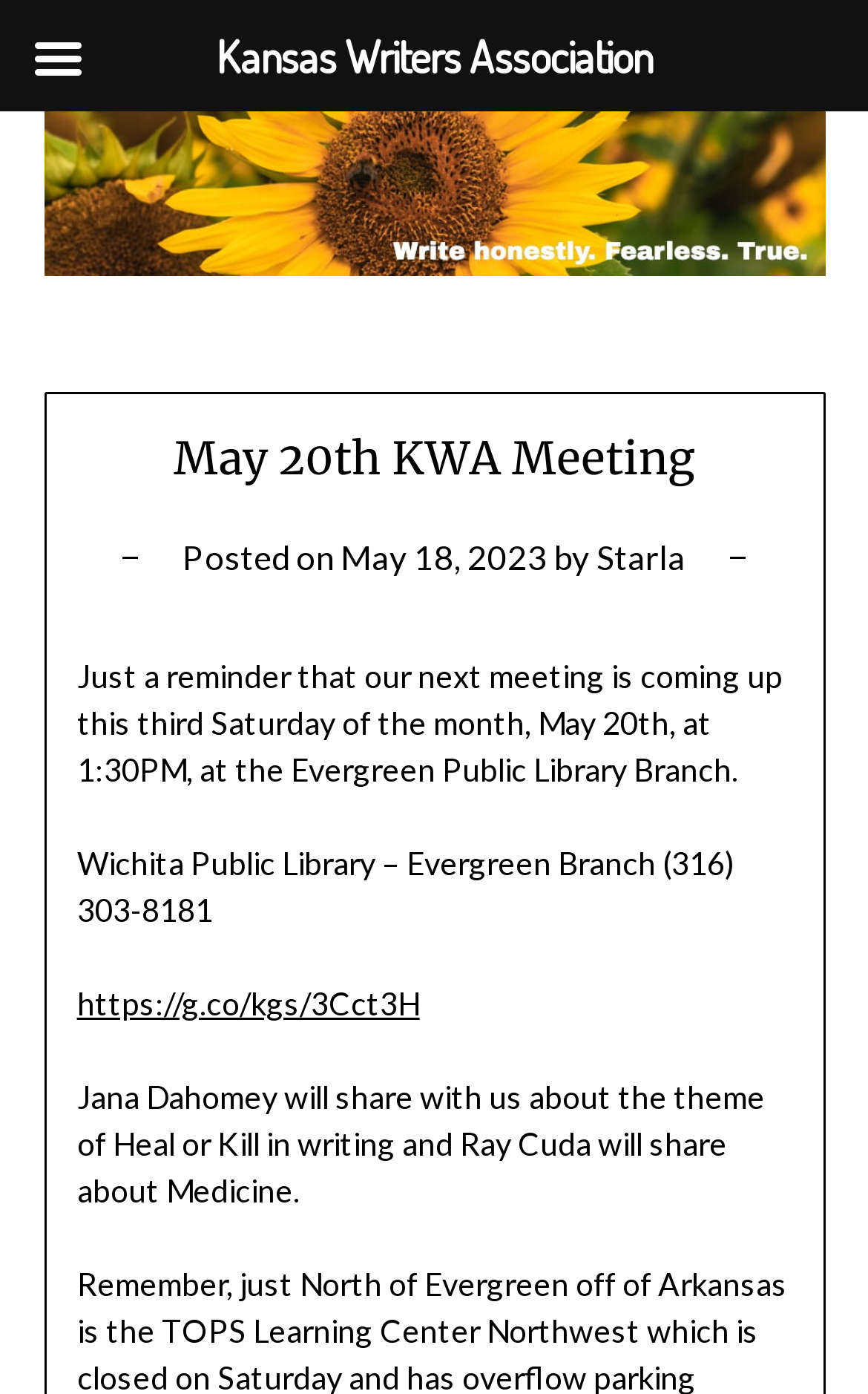Create an in-depth description of the webpage, covering main sections.

The webpage is about the Kansas Writers Association's meeting on May 20th. At the top, there is a header image that spans almost the entire width of the page. Below the image, there is a header section that contains the title "May 20th KWA Meeting" in a prominent heading, along with the posting date "May 18, 2023" and the author's name "Starla".

Below the header section, there is a paragraph of text that serves as a reminder about the upcoming meeting, providing details such as the date, time, and location. The location is specified as the Evergreen Public Library Branch, and the address and phone number of the library are also provided.

Following the reminder text, there is a link to a Google map, which likely provides directions to the meeting location. Below the link, there is another paragraph of text that describes the agenda for the meeting, mentioning that Jana Dahomey will discuss the theme of "Heal or Kill" in writing, and Ray Cuda will share about medicine.

At the top-right corner of the page, there is a link to the Kansas Writers Association's main page. Overall, the webpage is focused on providing information about the upcoming meeting, with a clear and concise layout that makes it easy to find the necessary details.